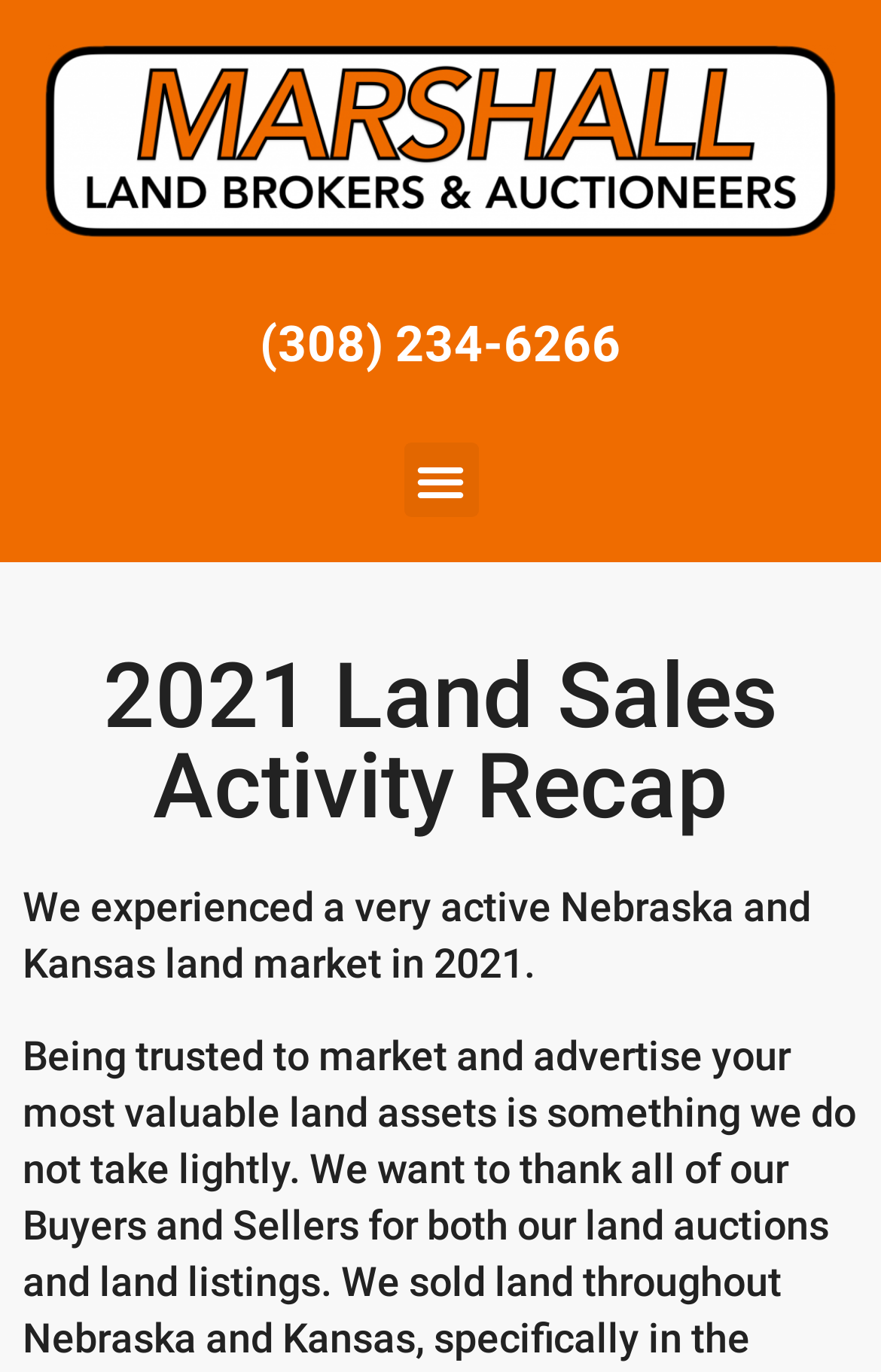Locate the primary headline on the webpage and provide its text.

2021 Land Sales Activity Recap